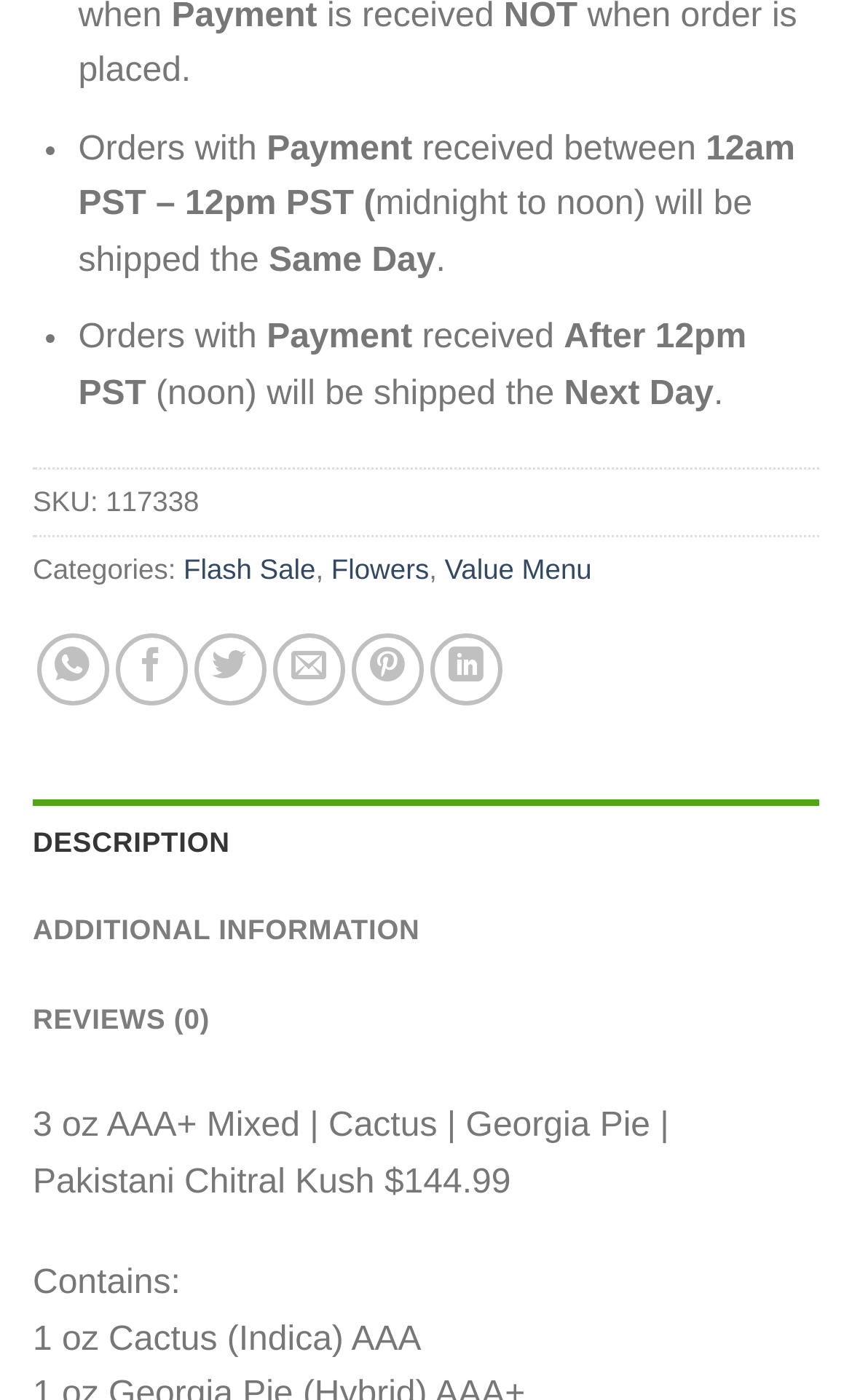What categories does the product belong to?
Provide a detailed and extensive answer to the question.

The categories of the product can be found in the text 'Categories: Flash Sale, Flowers, Value Menu' which is located in the middle of the webpage.